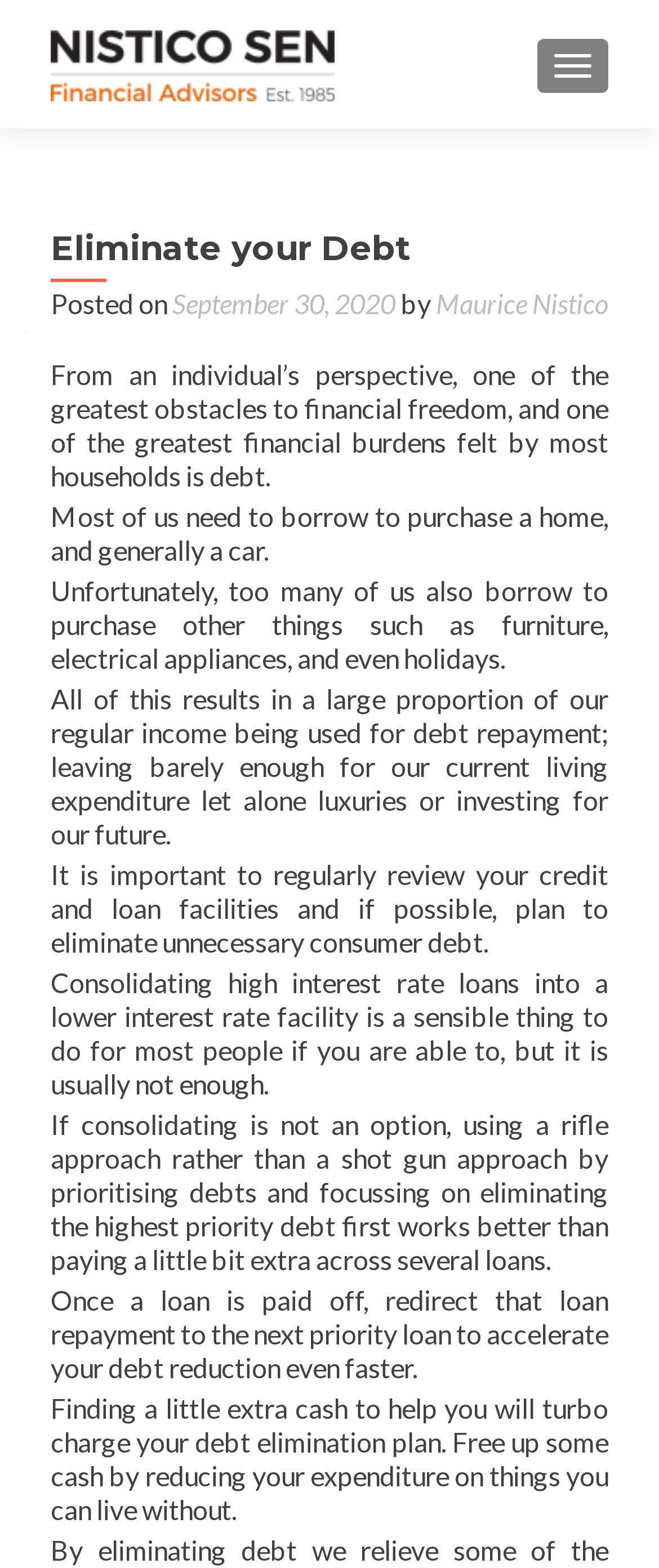Give a detailed account of the webpage's layout and content.

The webpage is about eliminating debt, specifically providing advice on how to achieve financial freedom by managing and reducing debt. At the top right corner, there is a button labeled "TOGGLE NAVIGATION". On the top left, there is a link to "Nistico Sen Financial Advisors" accompanied by an image with the same name. 

Below the image, there is a header section with a heading "Eliminate your Debt" and a subheading "Posted on September 30, 2020 by Maurice Nistico". 

The main content of the webpage is a series of paragraphs discussing the burden of debt, the importance of reviewing credit and loan facilities, and strategies for eliminating debt, such as consolidating high-interest loans, prioritizing debts, and redirecting loan repayments to accelerate debt reduction. There are seven paragraphs in total, each discussing a different aspect of debt management.